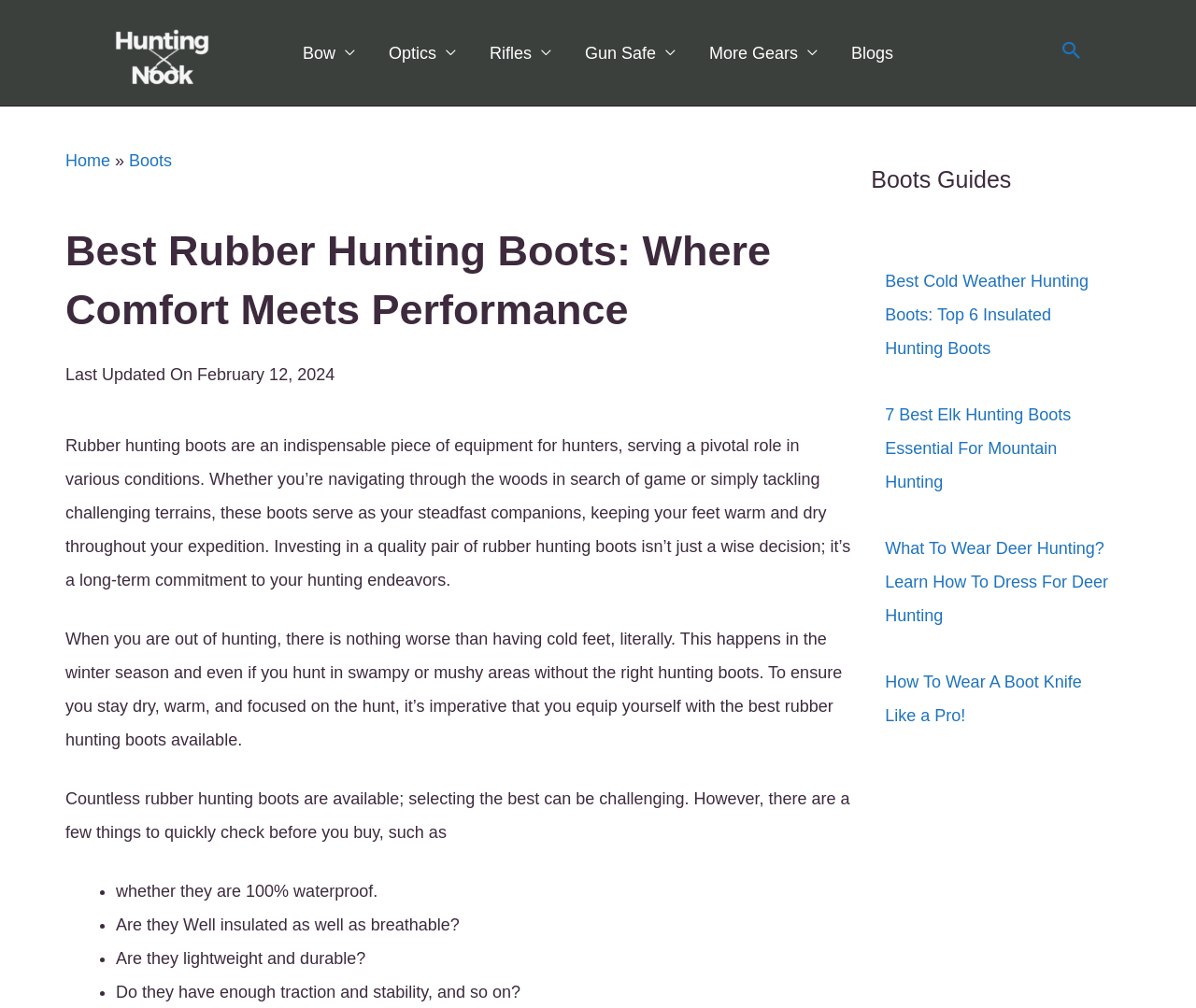Identify and provide the text content of the webpage's primary headline.

Best Rubber Hunting Boots: Where Comfort Meets Performance